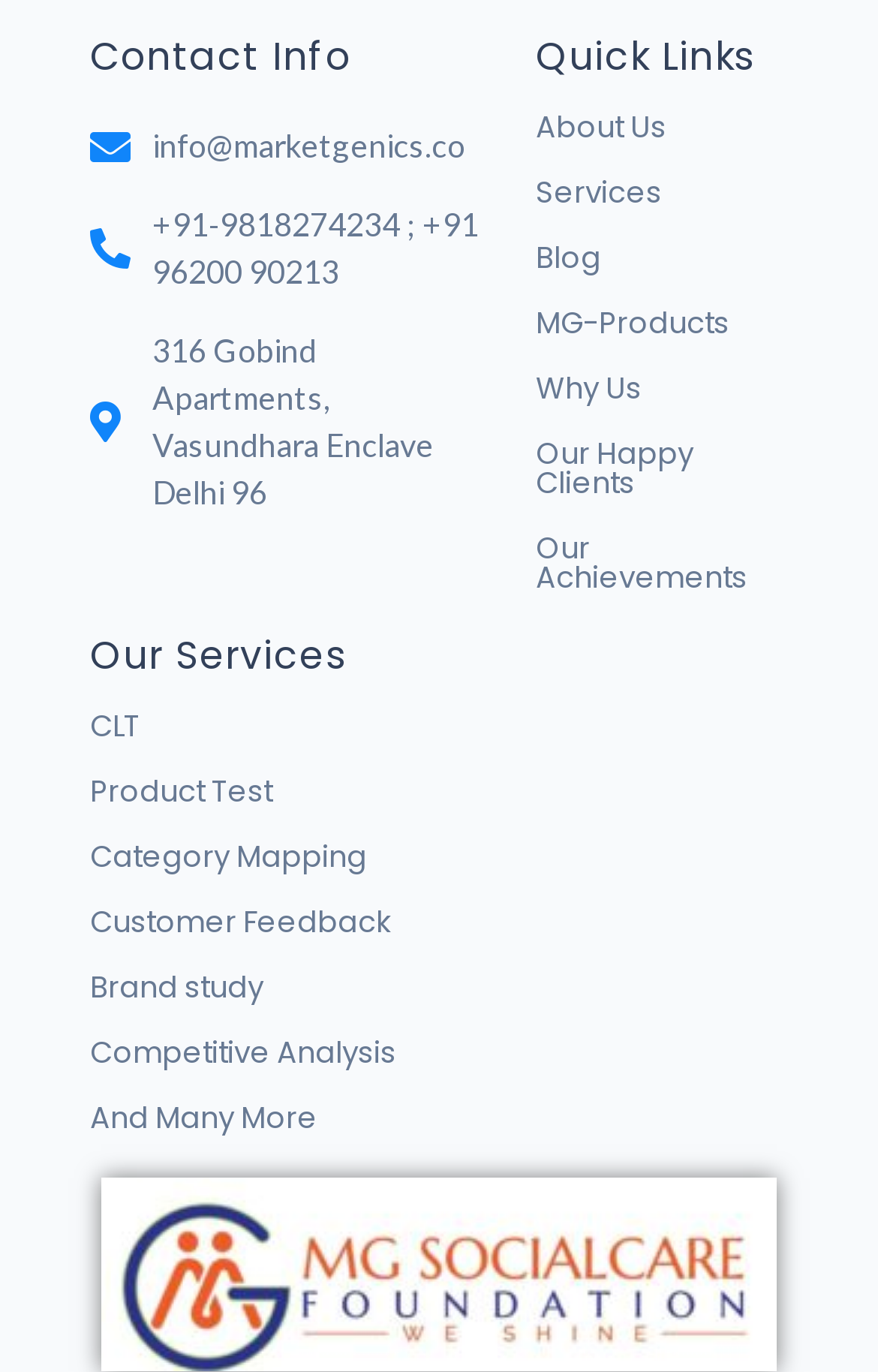Please answer the following question using a single word or phrase: 
What is the phone number?

+91-9818274234 ; +91 96200 90213